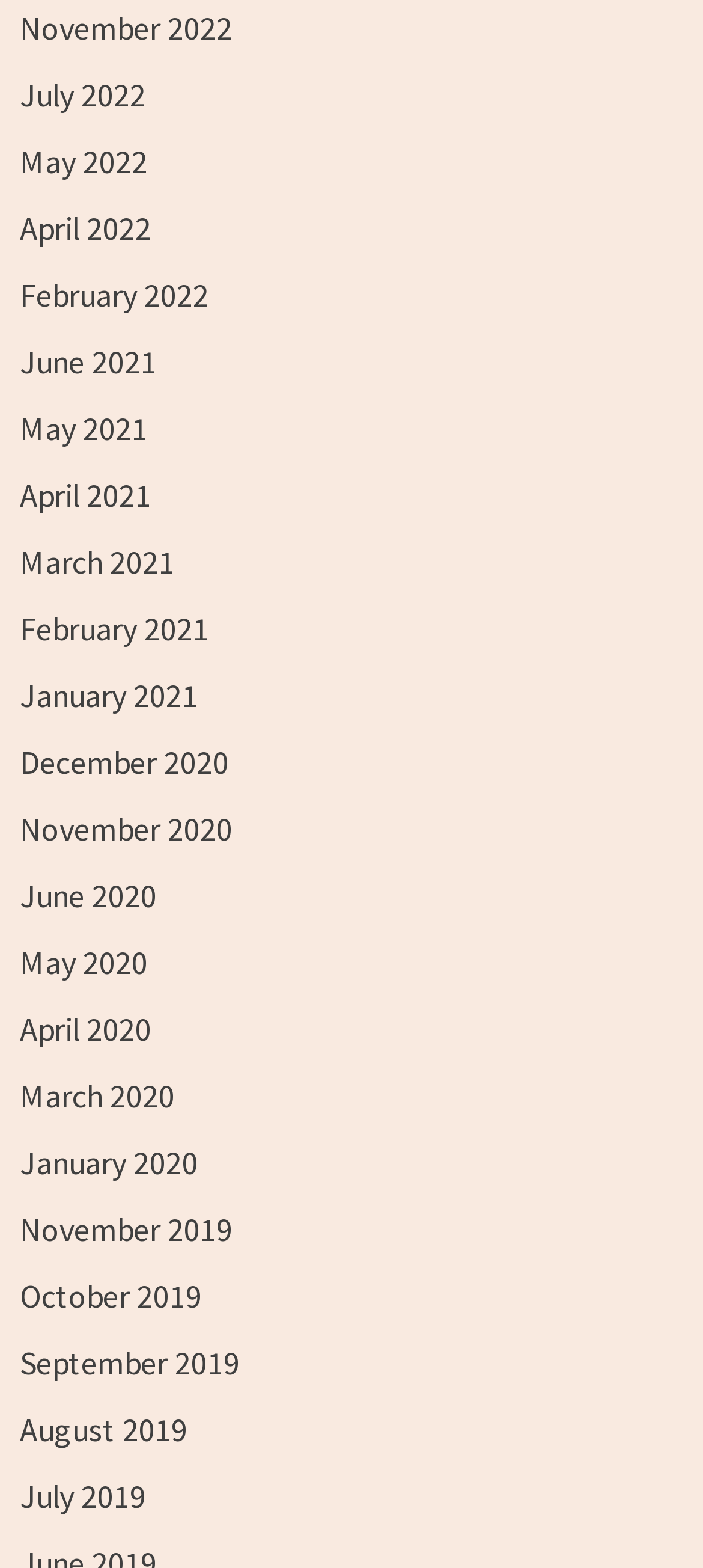Identify the bounding box coordinates of the area that should be clicked in order to complete the given instruction: "check November 2019". The bounding box coordinates should be four float numbers between 0 and 1, i.e., [left, top, right, bottom].

[0.029, 0.771, 0.331, 0.798]